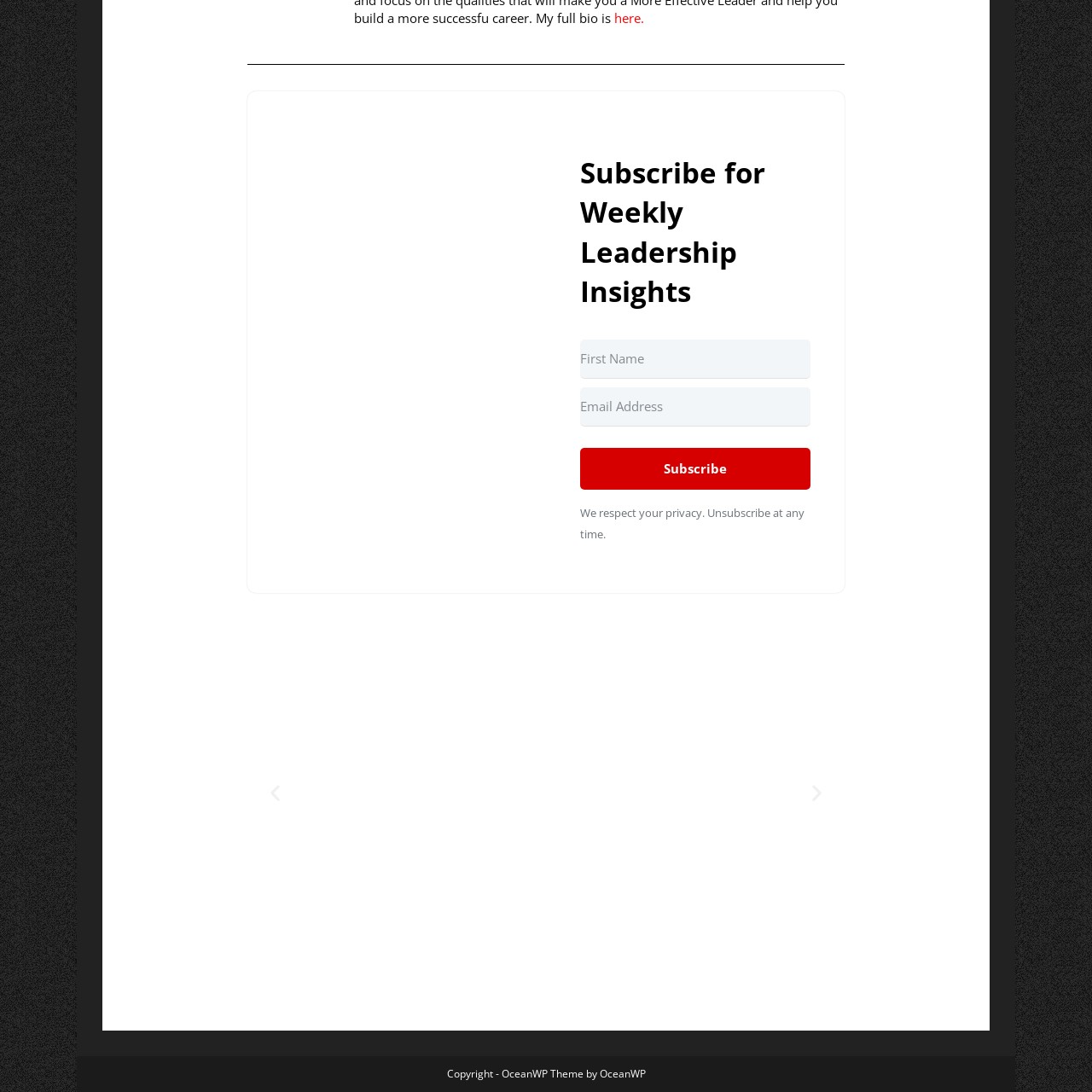Please provide a comprehensive description of the image that is enclosed within the red boundary.

The image titled "Hard Work vs. Laziness" contrasts the fundamental attitudes towards effort and complacency. It likely depicts visual elements that symbolize hard work, such as industrious figures or tools, juxtaposed against representations of laziness, such as relaxed postures or distractions. This thematic representation serves to emphasize the benefits of diligence and the pitfalls of lethargy. Positioned within a context that highlights leadership insights, this illustration aims to inspire individuals to embrace a proactive approach to their goals.